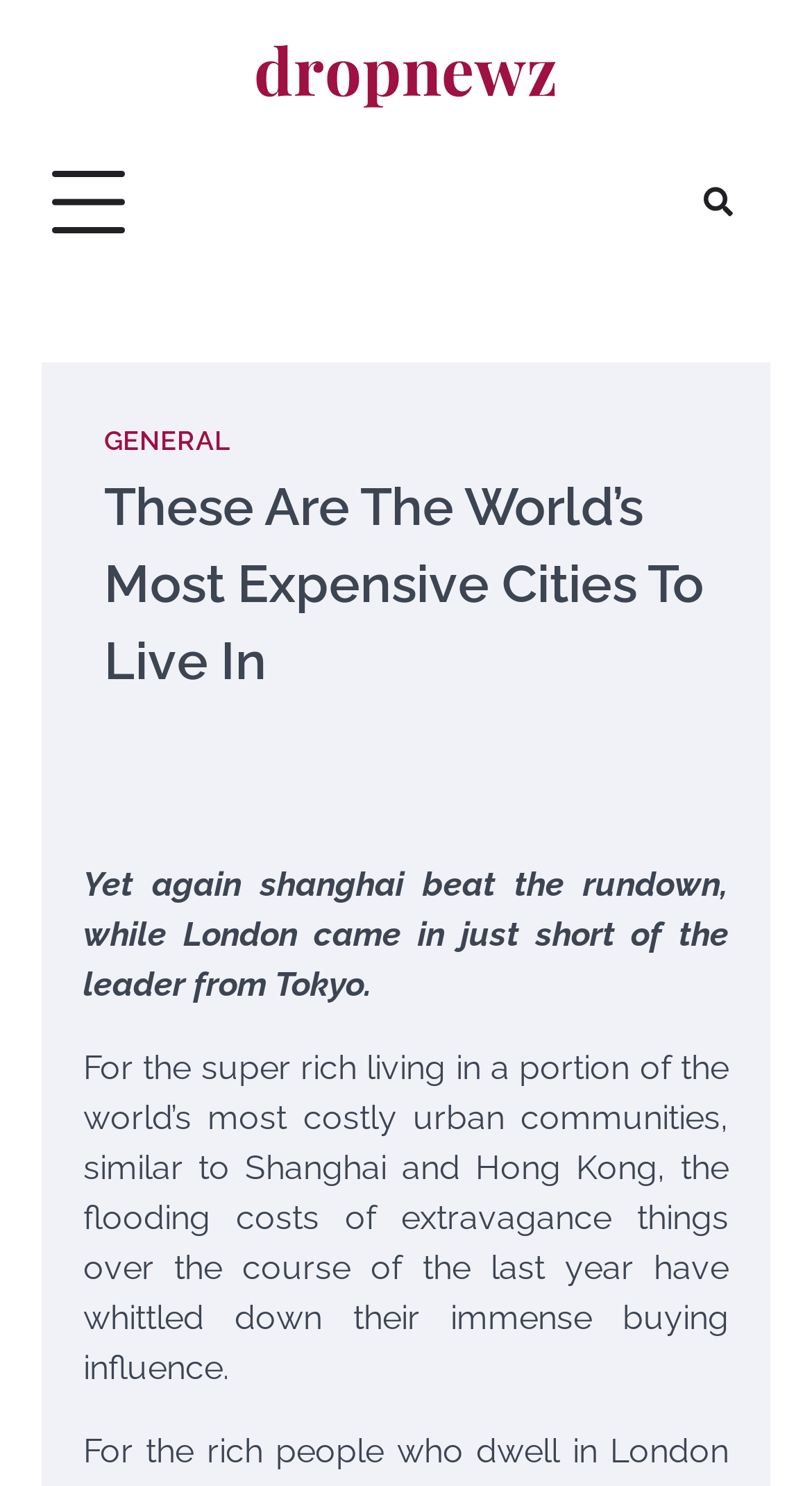What is the effect of flooding costs on the rich?
Relying on the image, give a concise answer in one word or a brief phrase.

Whittled down buying influence